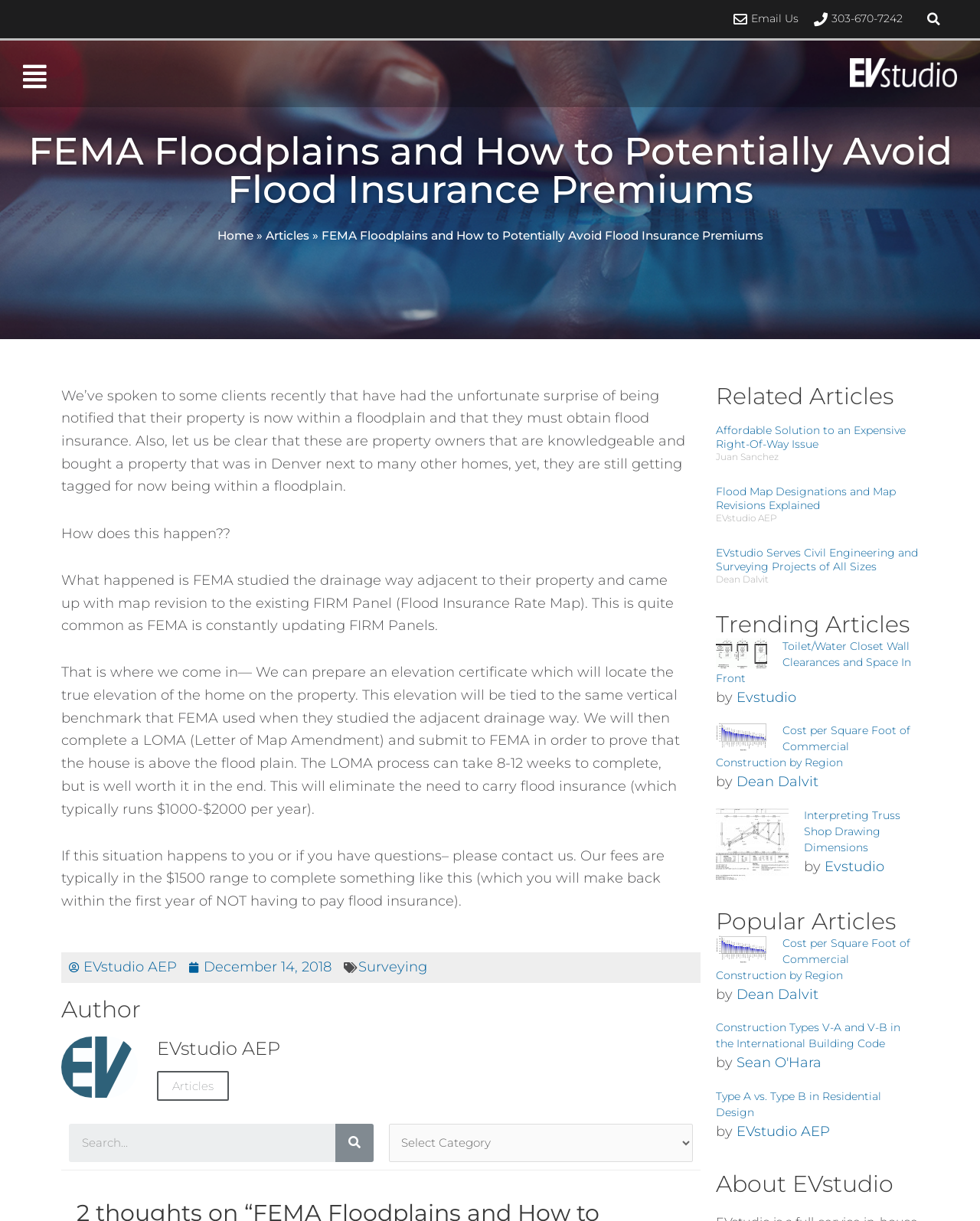How long does the LOMA process take?
Look at the screenshot and respond with one word or a short phrase.

8-12 weeks